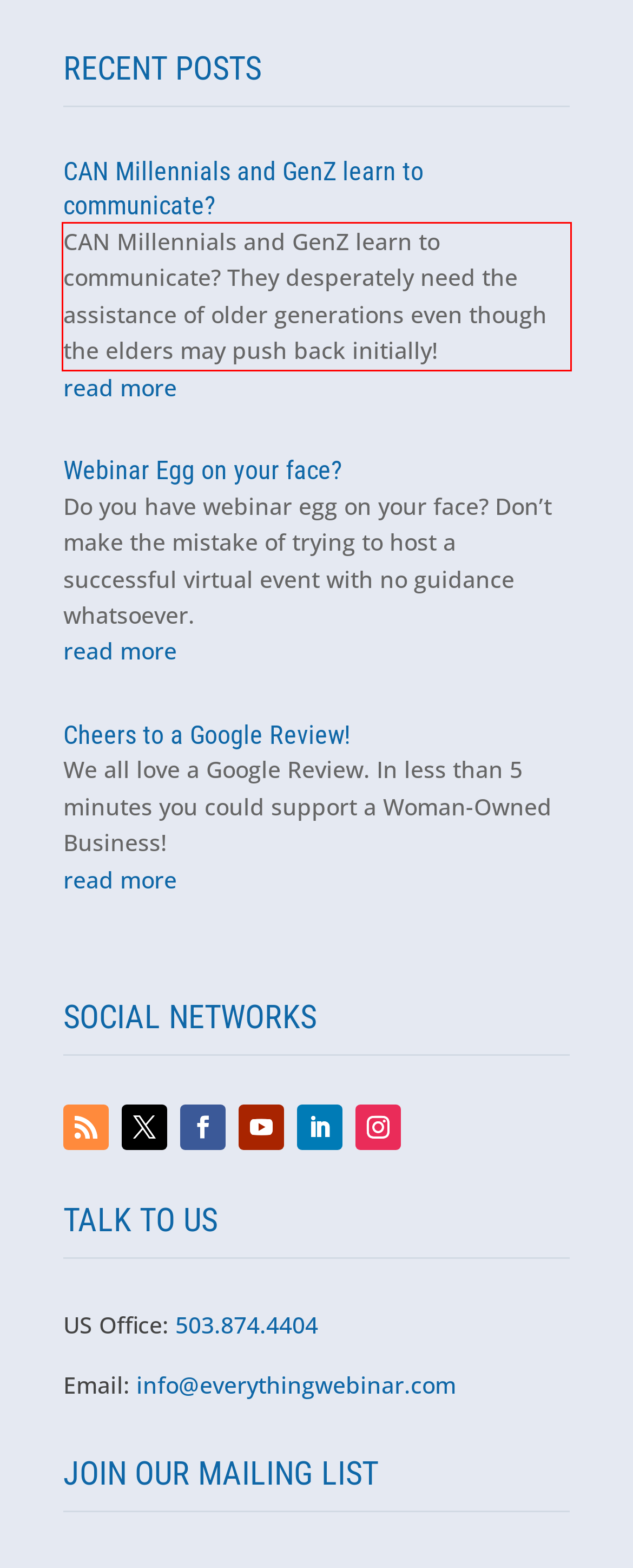The screenshot provided shows a webpage with a red bounding box. Apply OCR to the text within this red bounding box and provide the extracted content.

CAN Millennials and GenZ learn to communicate? They desperately need the assistance of older generations even though the elders may push back initially!